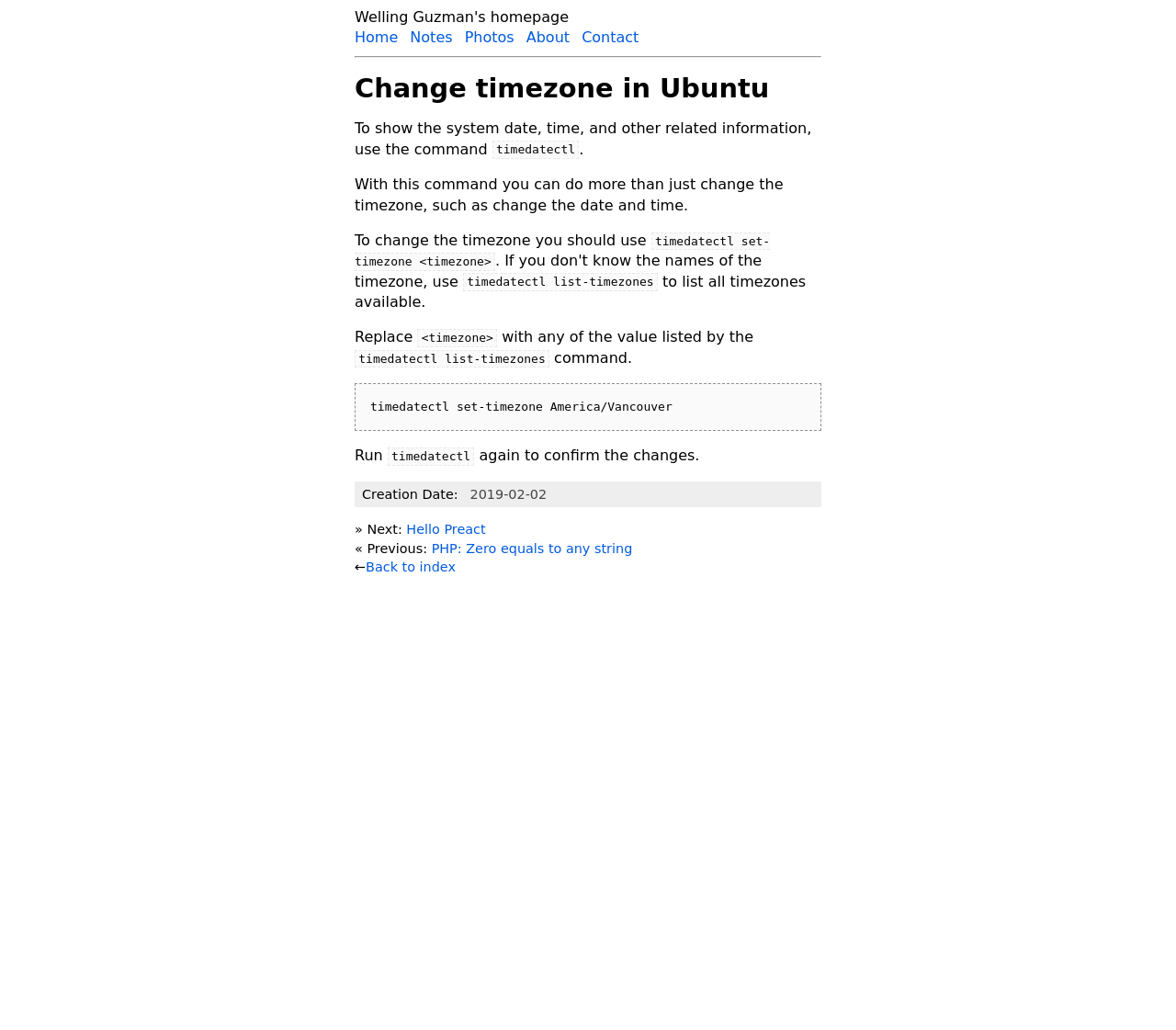Can you identify the bounding box coordinates of the clickable region needed to carry out this instruction: 'view notes'? The coordinates should be four float numbers within the range of 0 to 1, stated as [left, top, right, bottom].

[0.349, 0.028, 0.385, 0.045]